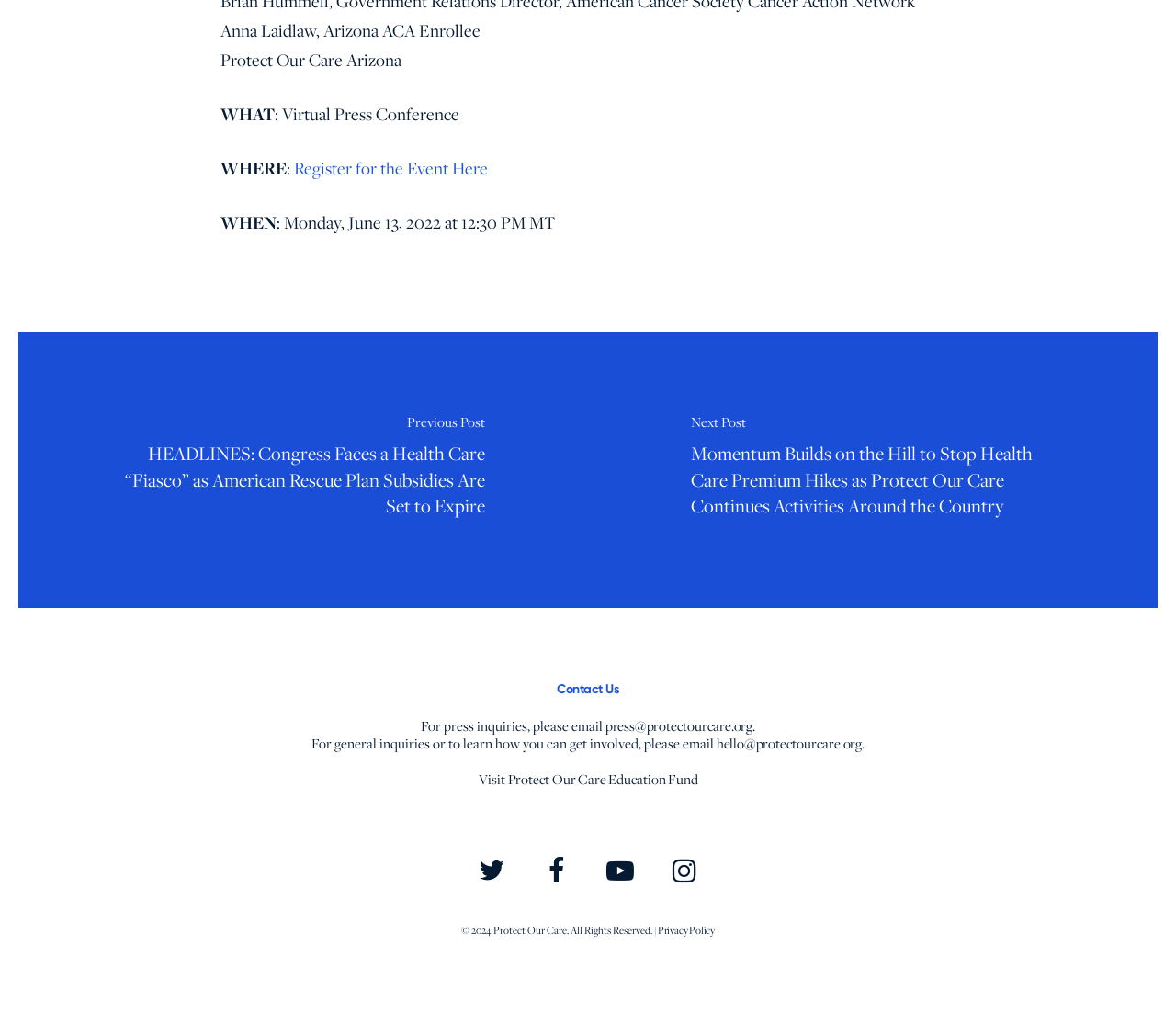What is the topic of the virtual press conference?
Look at the image and respond with a single word or a short phrase.

Not specified